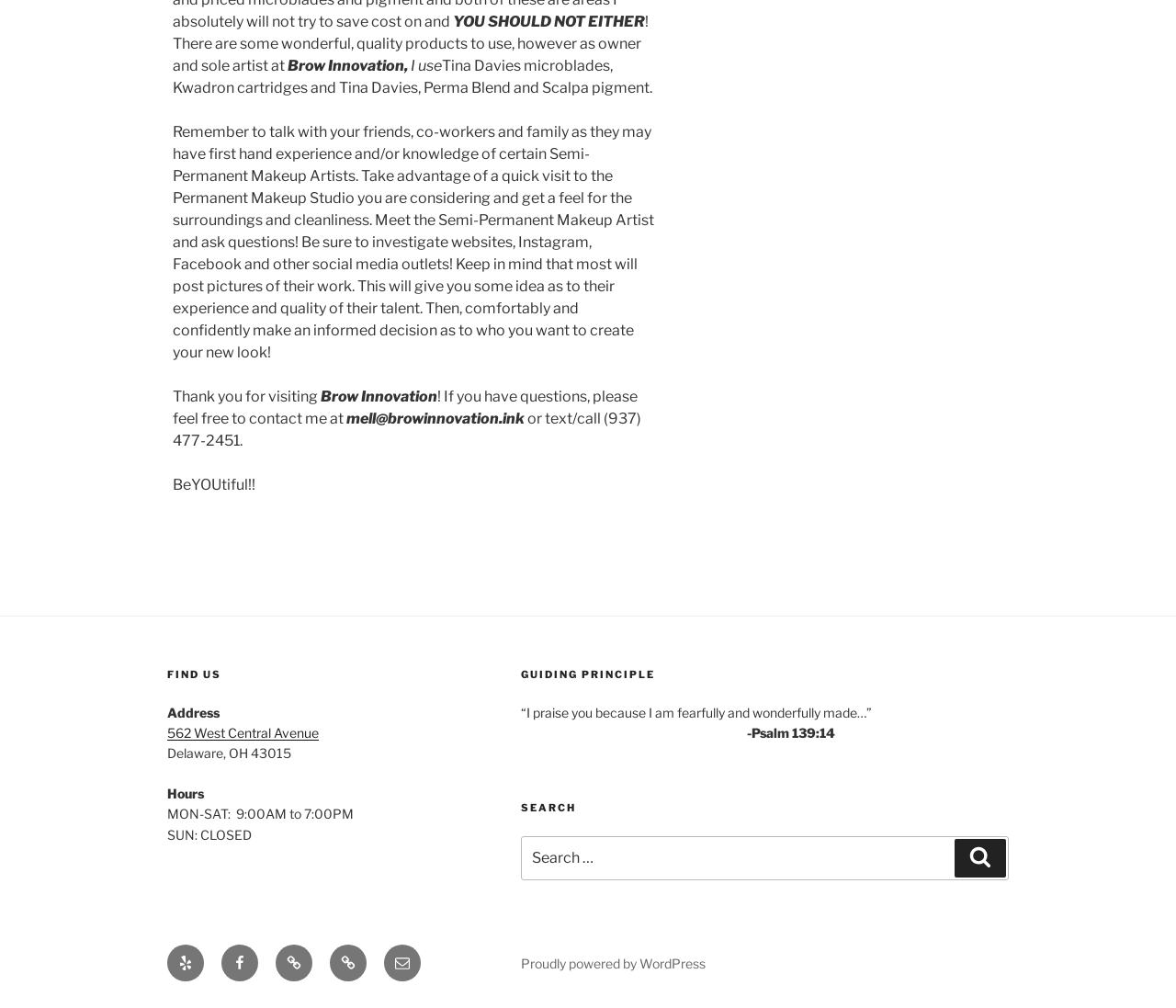How can you contact the artist?
Refer to the image and offer an in-depth and detailed answer to the question.

The contact information for the artist is provided in the text 'If you have questions, please feel free to contact me at mell@browinnovation.ink or text/call (937) 477-2451', which offers multiple ways to get in touch with the artist.